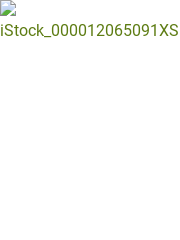What is the recommended tool for wallpaper removal?
Based on the image content, provide your answer in one word or a short phrase.

Power steamers